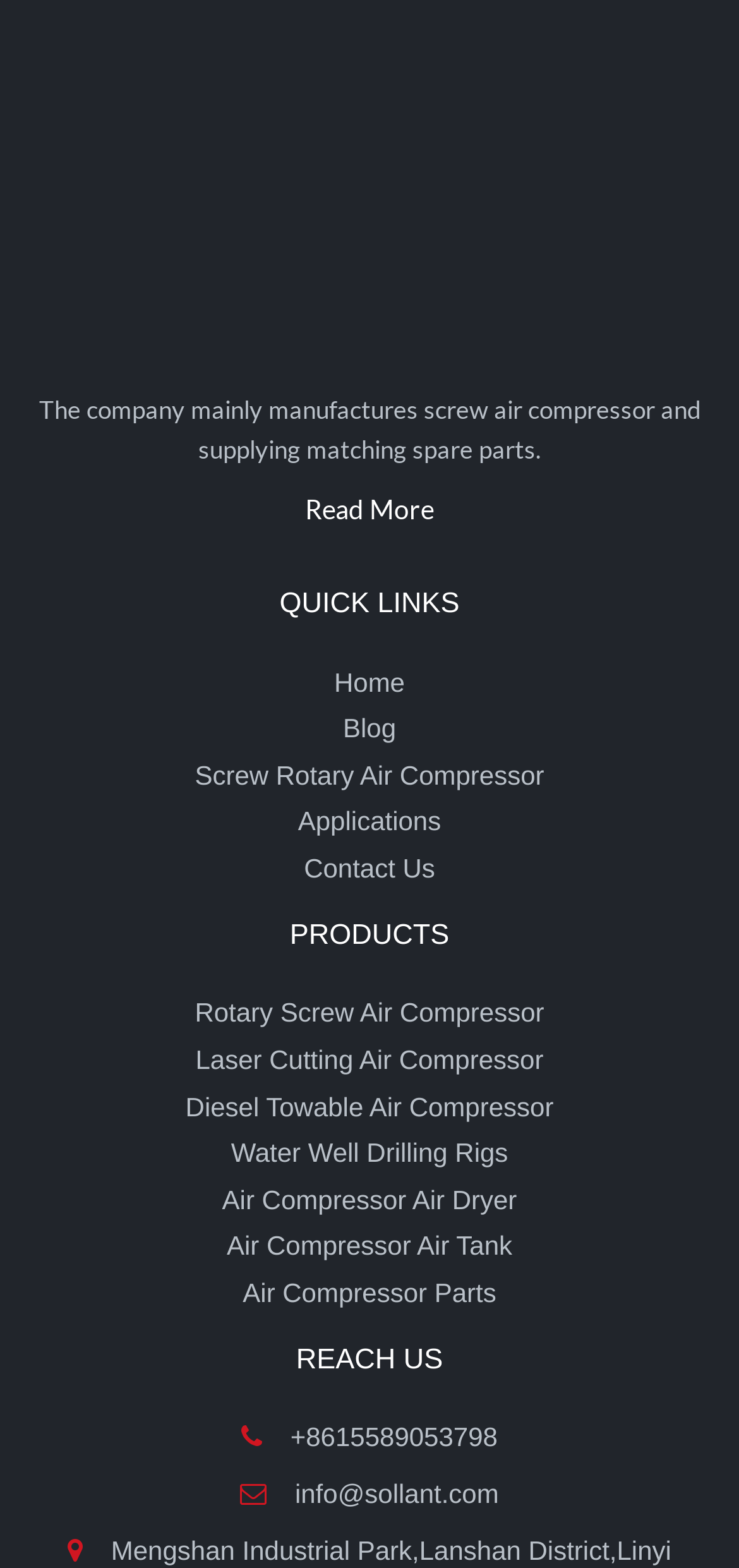Using the details in the image, give a detailed response to the question below:
How can you contact the company via phone?

The REACH US section at the bottom of the webpage lists the company's phone number as +8615589053798, which is a clickable link.